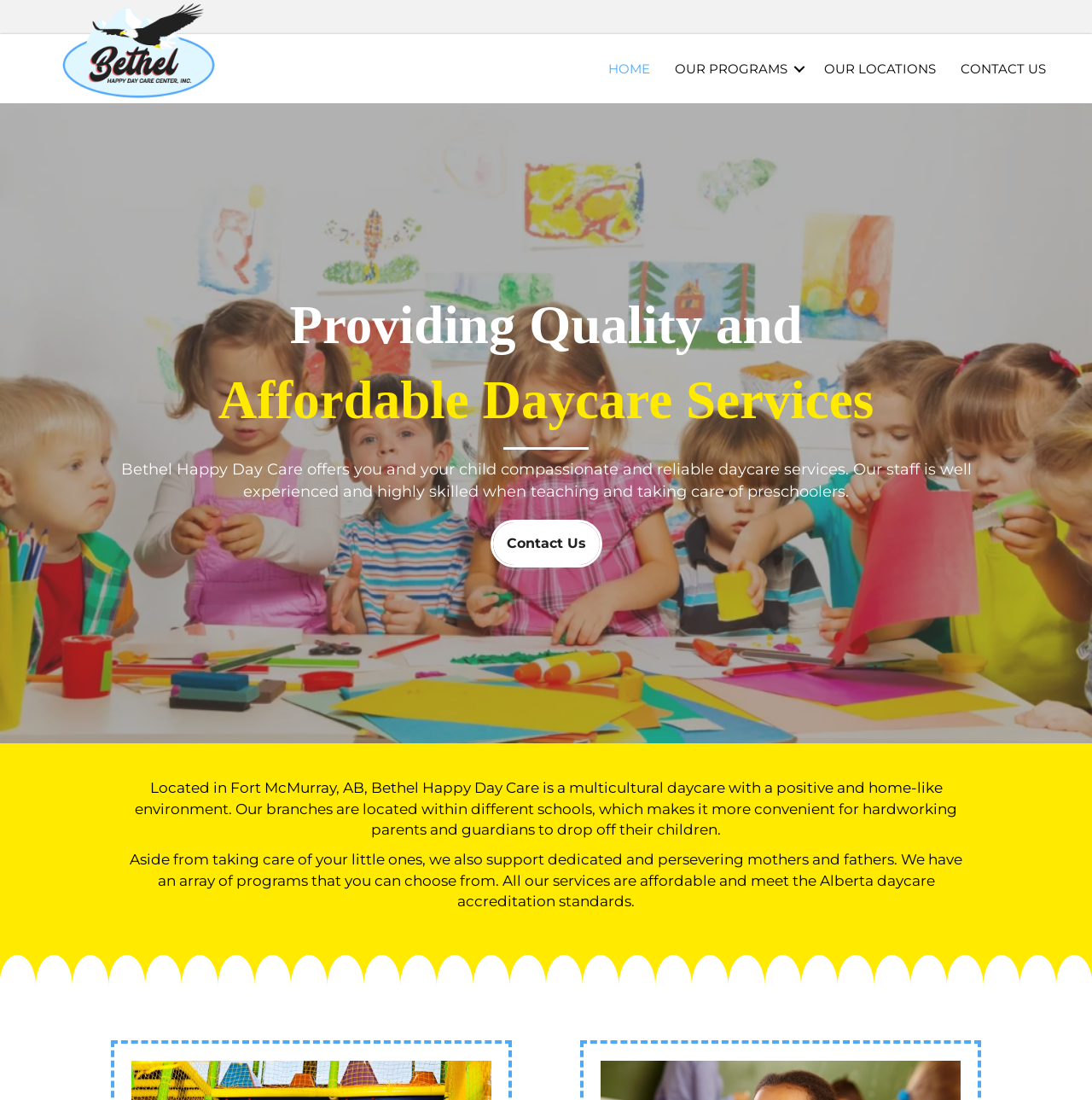What is the location of Bethel Happy Day Care?
Give a single word or phrase answer based on the content of the image.

Fort McMurray, AB